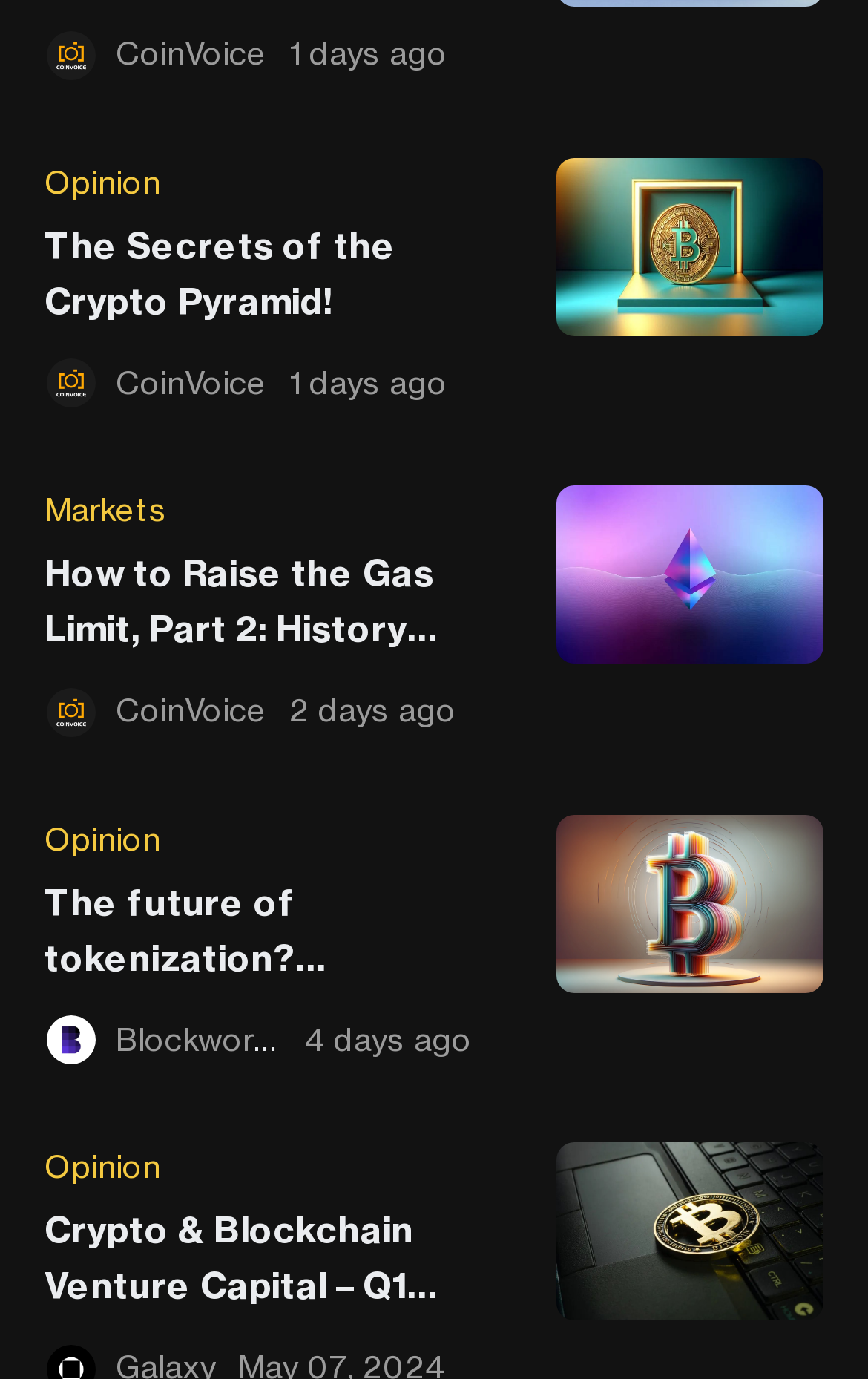Identify the bounding box coordinates of the element to click to follow this instruction: 'Click on the 'Markets' link'. Ensure the coordinates are four float values between 0 and 1, provided as [left, top, right, bottom].

[0.051, 0.352, 0.579, 0.388]